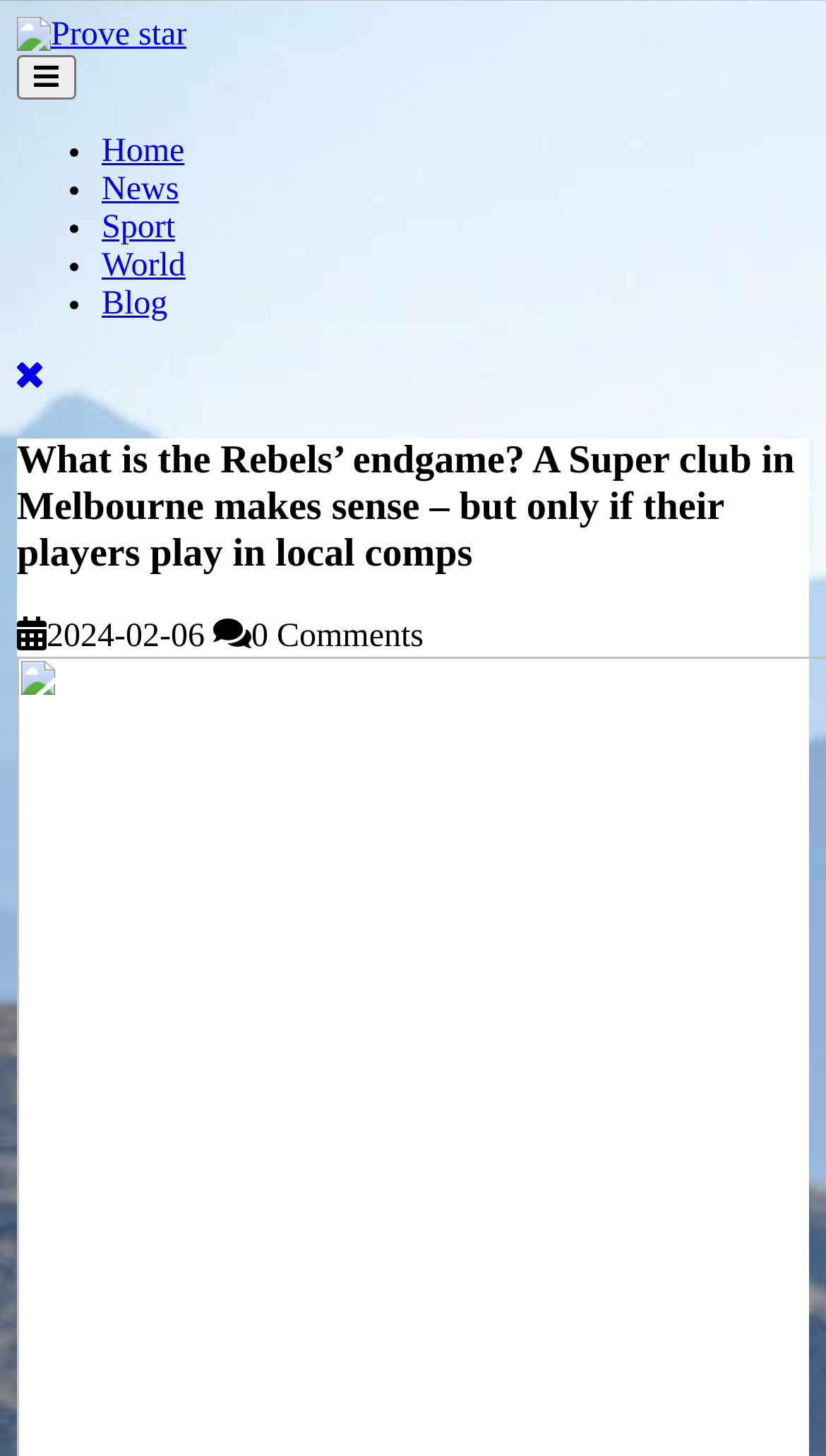Can you look at the image and give a comprehensive answer to the question:
Is the menu currently open?

I looked for the menu toggle button and found that it says 'Open Menu', which indicates that the menu is currently closed.